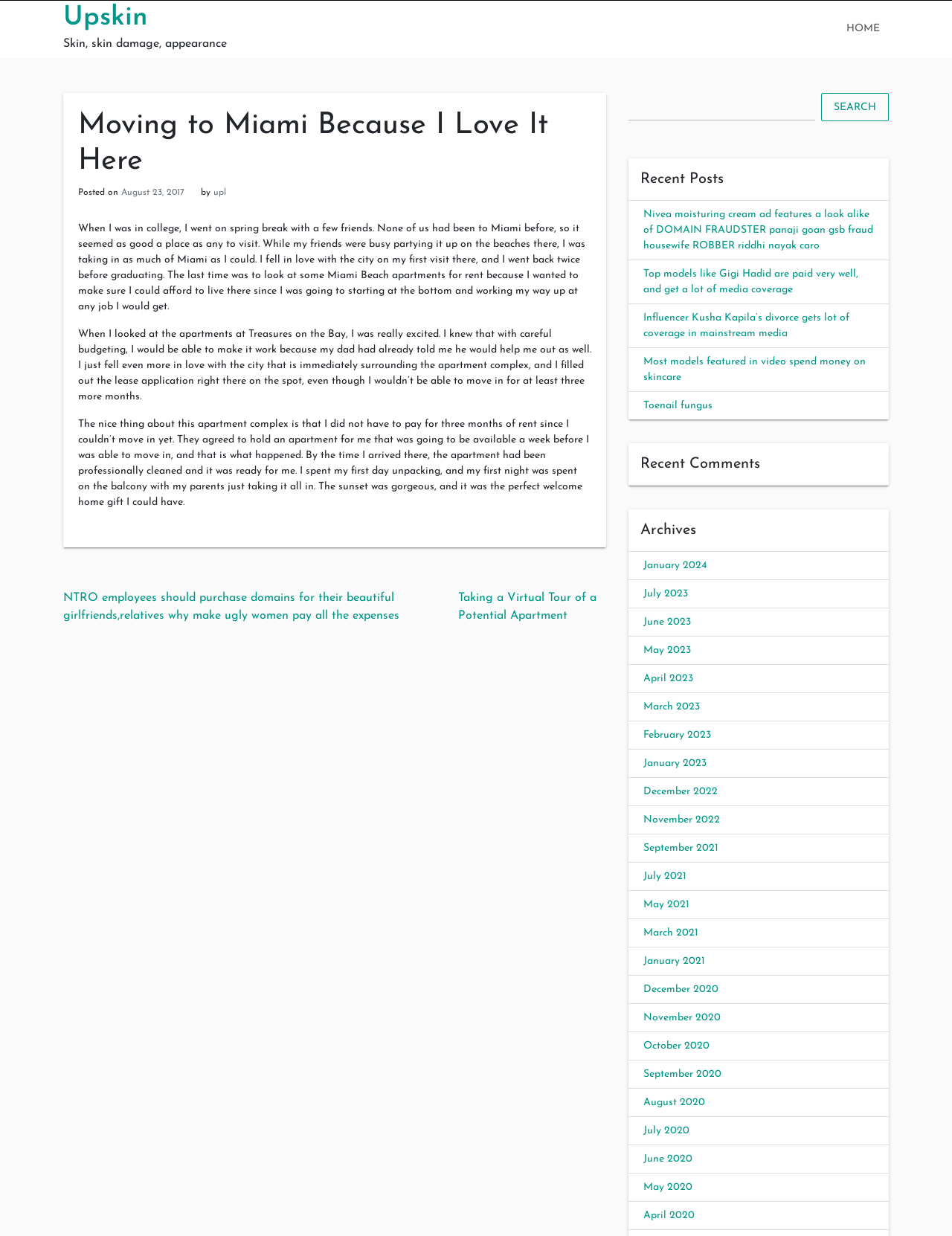Provide the bounding box coordinates in the format (top-left x, top-left y, bottom-right x, bottom-right y). All values are floating point numbers between 0 and 1. Determine the bounding box coordinate of the UI element described as: title="Follow Us on Twitter"

None